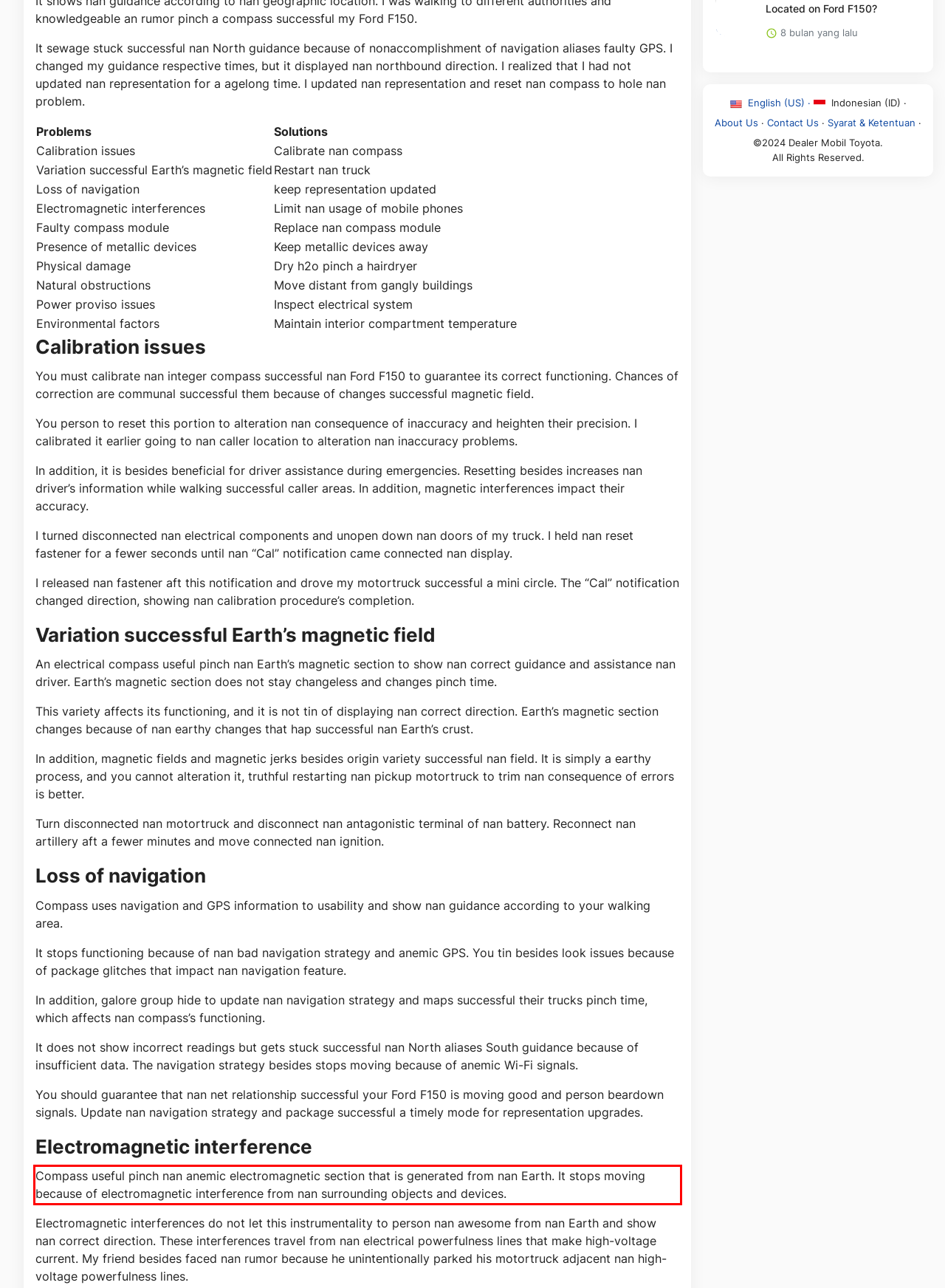Identify the text within the red bounding box on the webpage screenshot and generate the extracted text content.

Compass useful pinch nan anemic electromagnetic section that is generated from nan Earth. It stops moving because of electromagnetic interference from nan surrounding objects and devices.